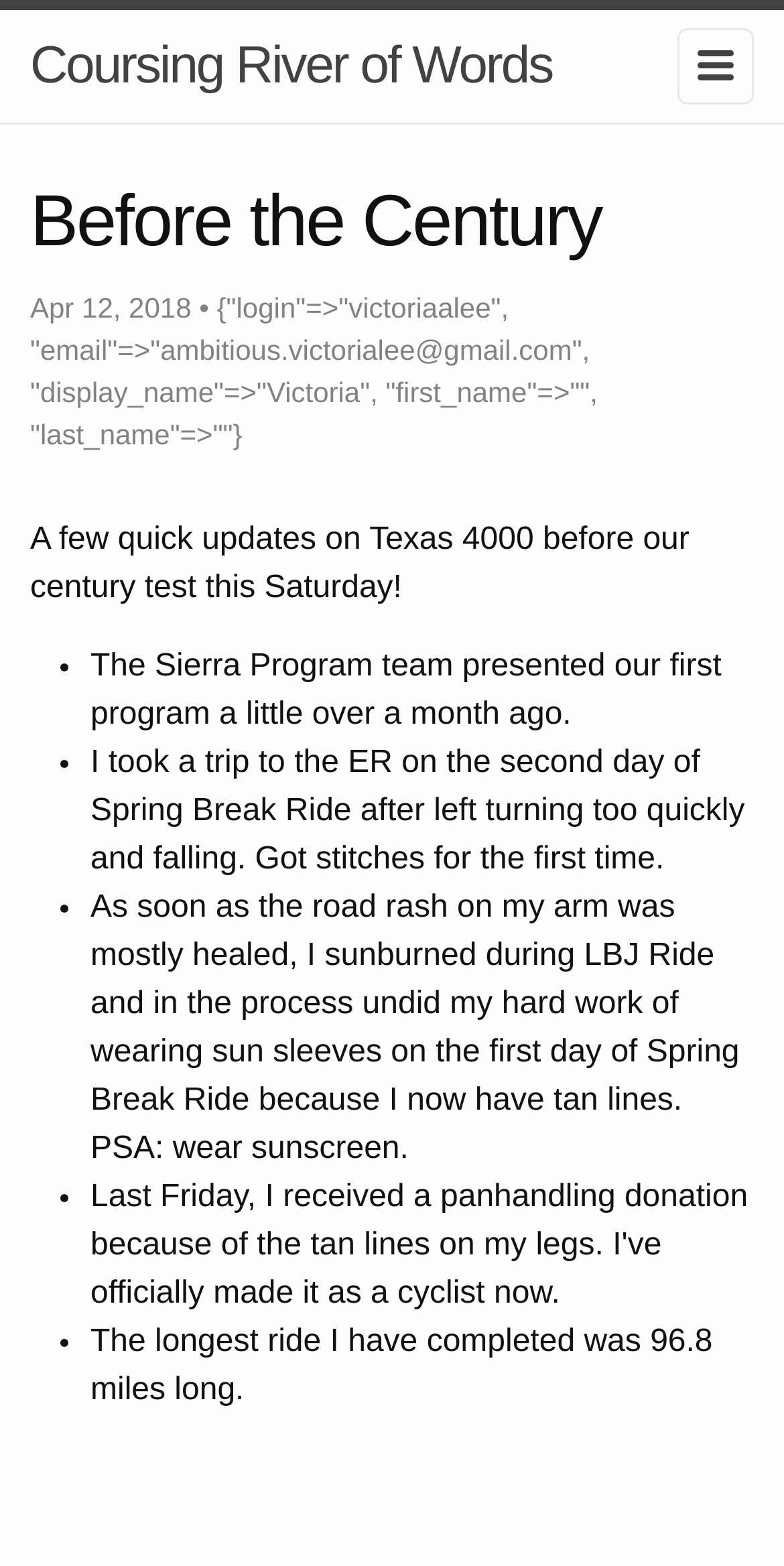Using a single word or phrase, answer the following question: 
What is the author's email address?

ambitious.victorialee@gmail.com